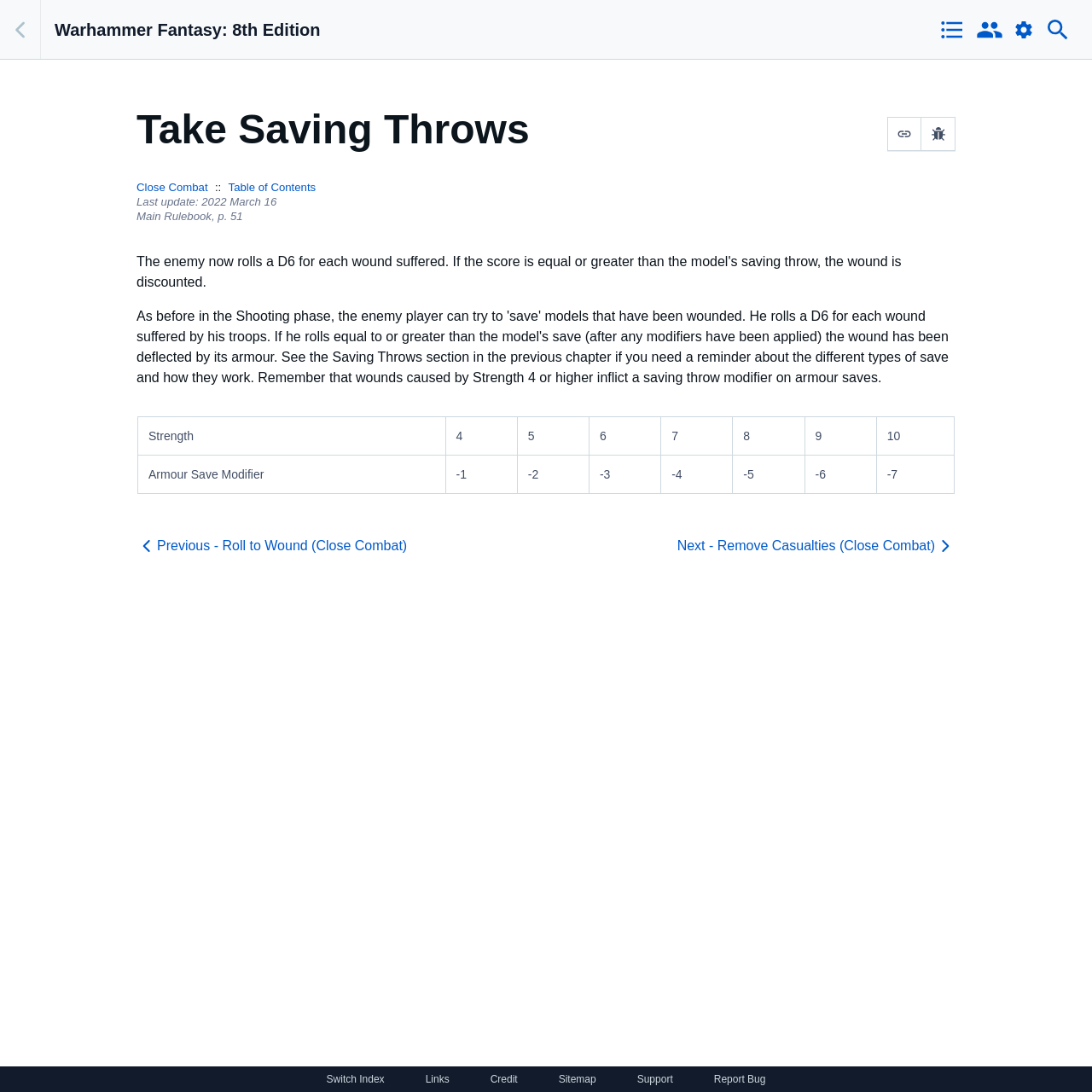Provide the bounding box coordinates, formatted as (top-left x, top-left y, bottom-right x, bottom-right y), with all values being floating point numbers between 0 and 1. Identify the bounding box of the UI element that matches the description: Credit

[0.449, 0.983, 0.474, 0.994]